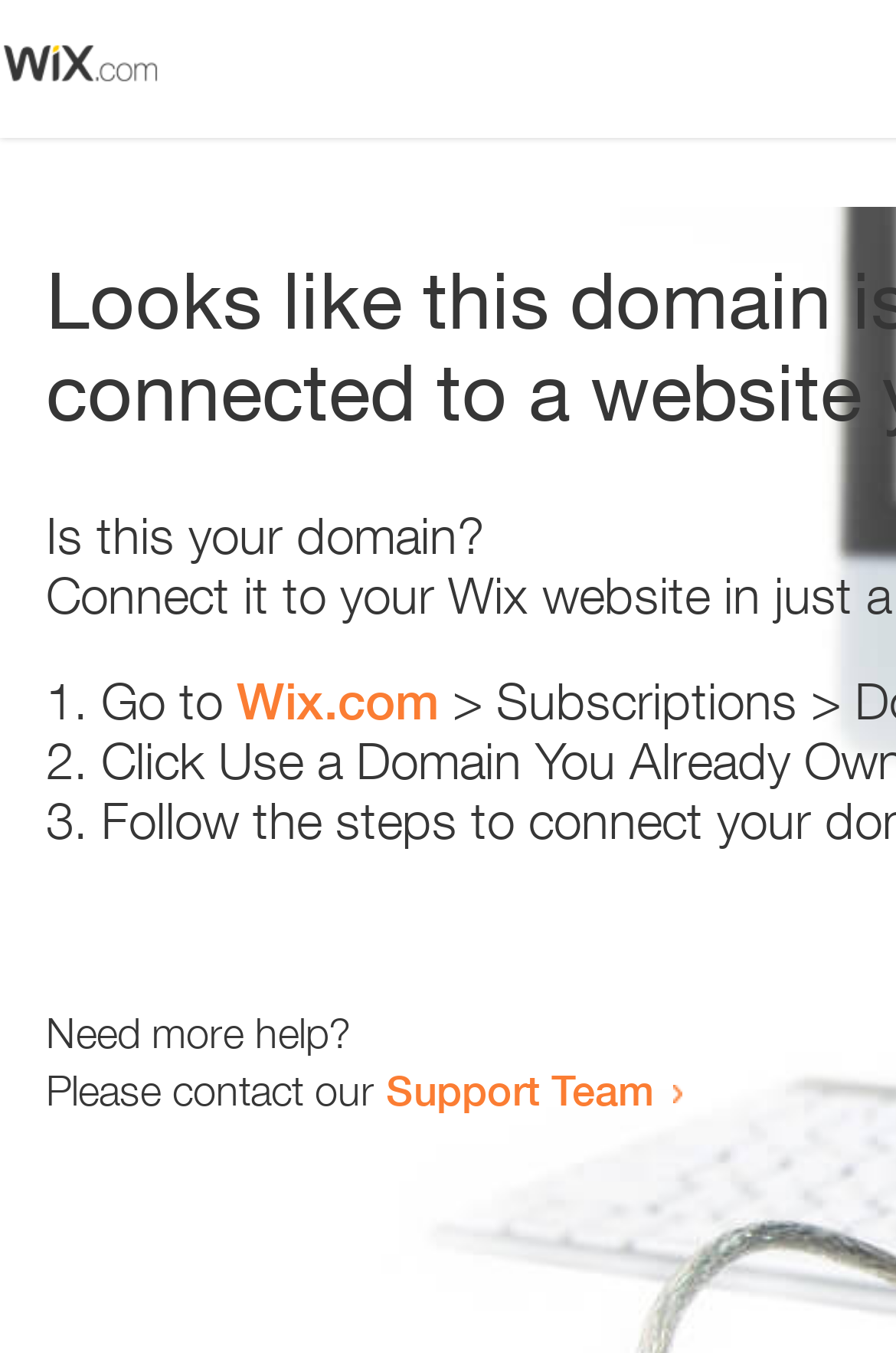Summarize the contents and layout of the webpage in detail.

The webpage appears to be an error page, with a small image at the top left corner. Below the image, there is a heading that reads "Is this your domain?" centered on the page. 

Underneath the heading, there is a numbered list with three items. The first item starts with "1." and is followed by the text "Go to" and a link to "Wix.com". The second item starts with "2." and the third item starts with "3.", but their contents are not specified. 

At the bottom of the page, there is a section that provides additional help options. It starts with the text "Need more help?" followed by a sentence "Please contact our" and a link to the "Support Team".